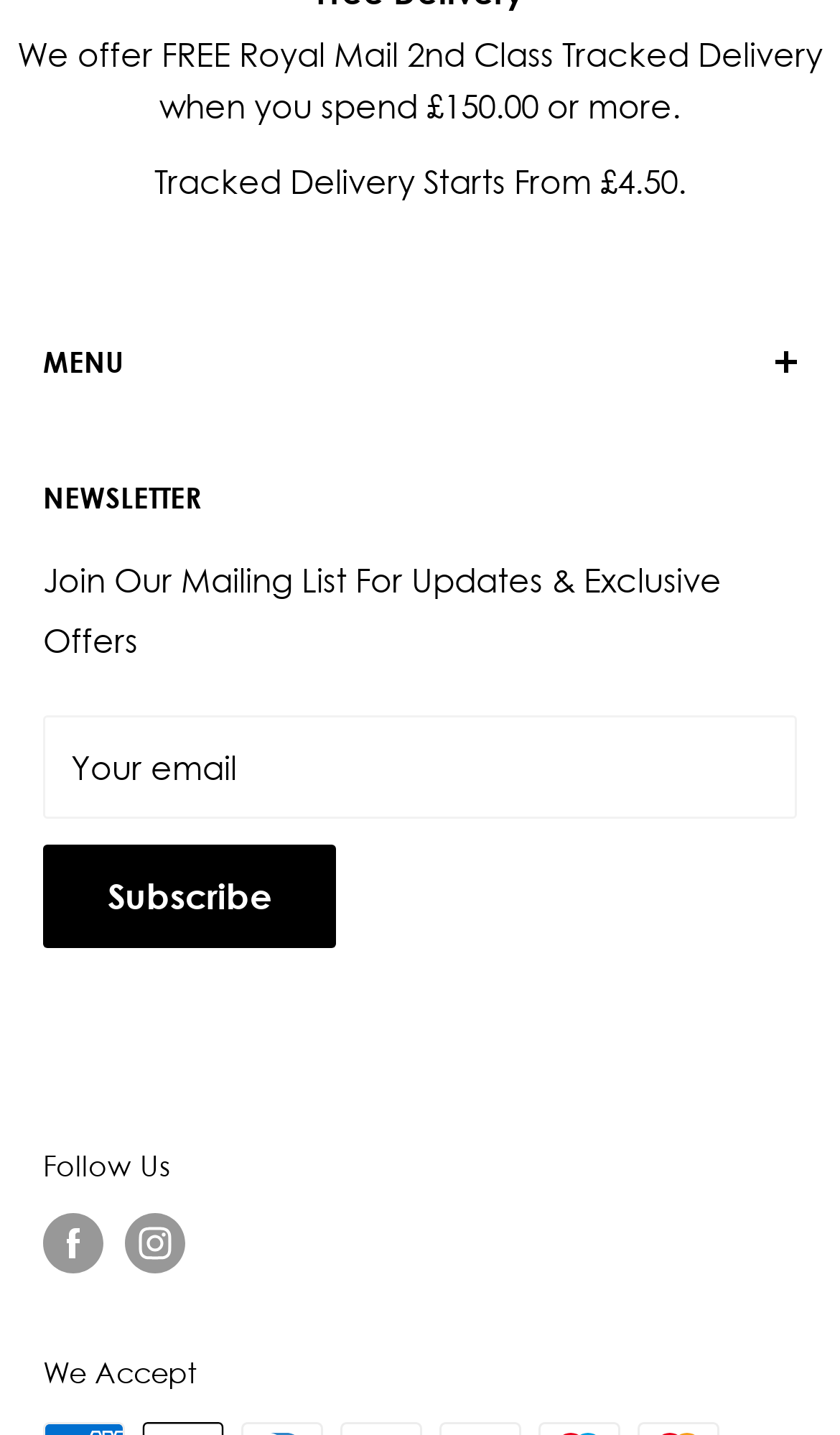What payment methods are accepted?
Kindly offer a detailed explanation using the data available in the image.

The webpage mentions 'We Accept' but does not specify the payment methods, so it is unclear what payment methods are accepted.